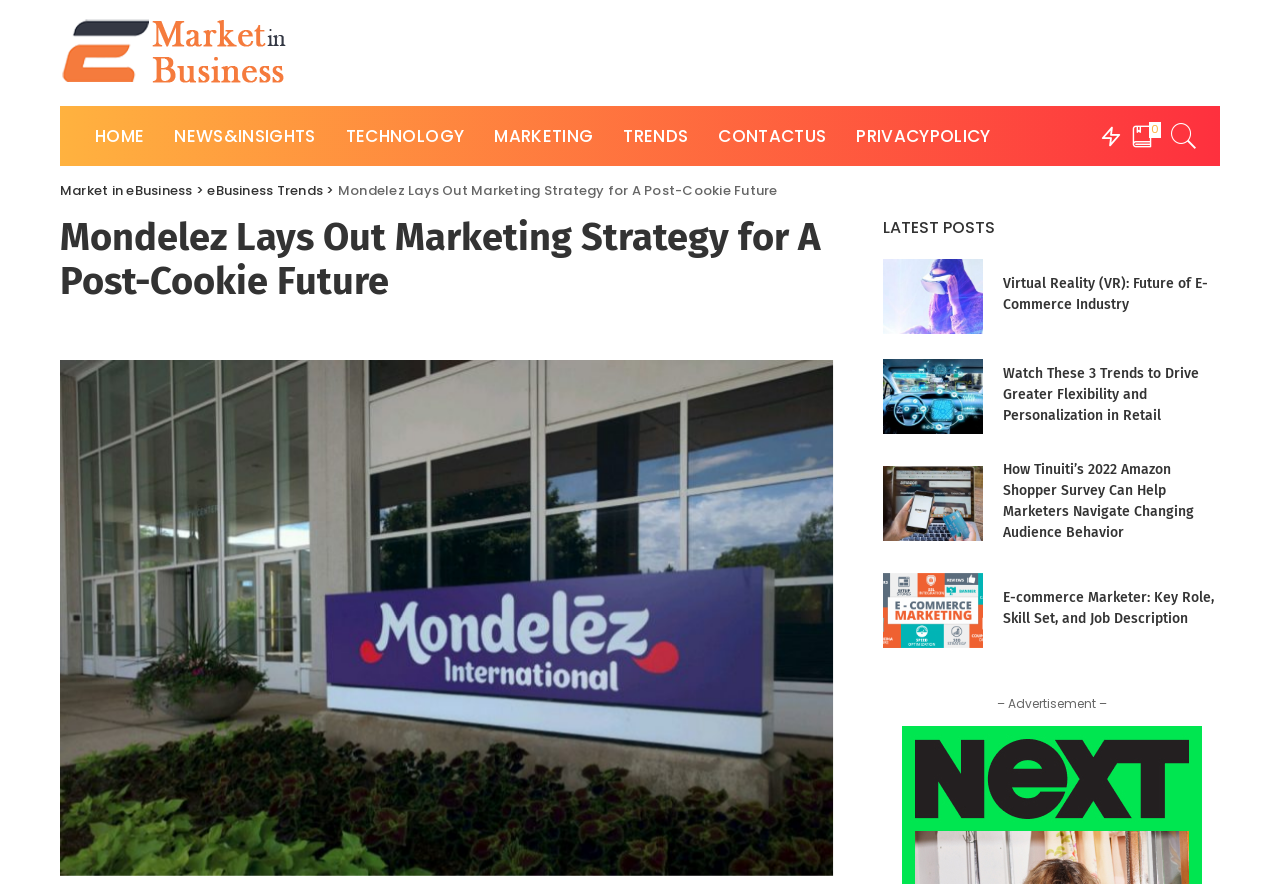What is the name of the website?
Offer a detailed and exhaustive answer to the question.

I determined the name of the website by looking at the link element with the text 'Market in eBusiness' at the top of the webpage, which is likely to be the website's title.